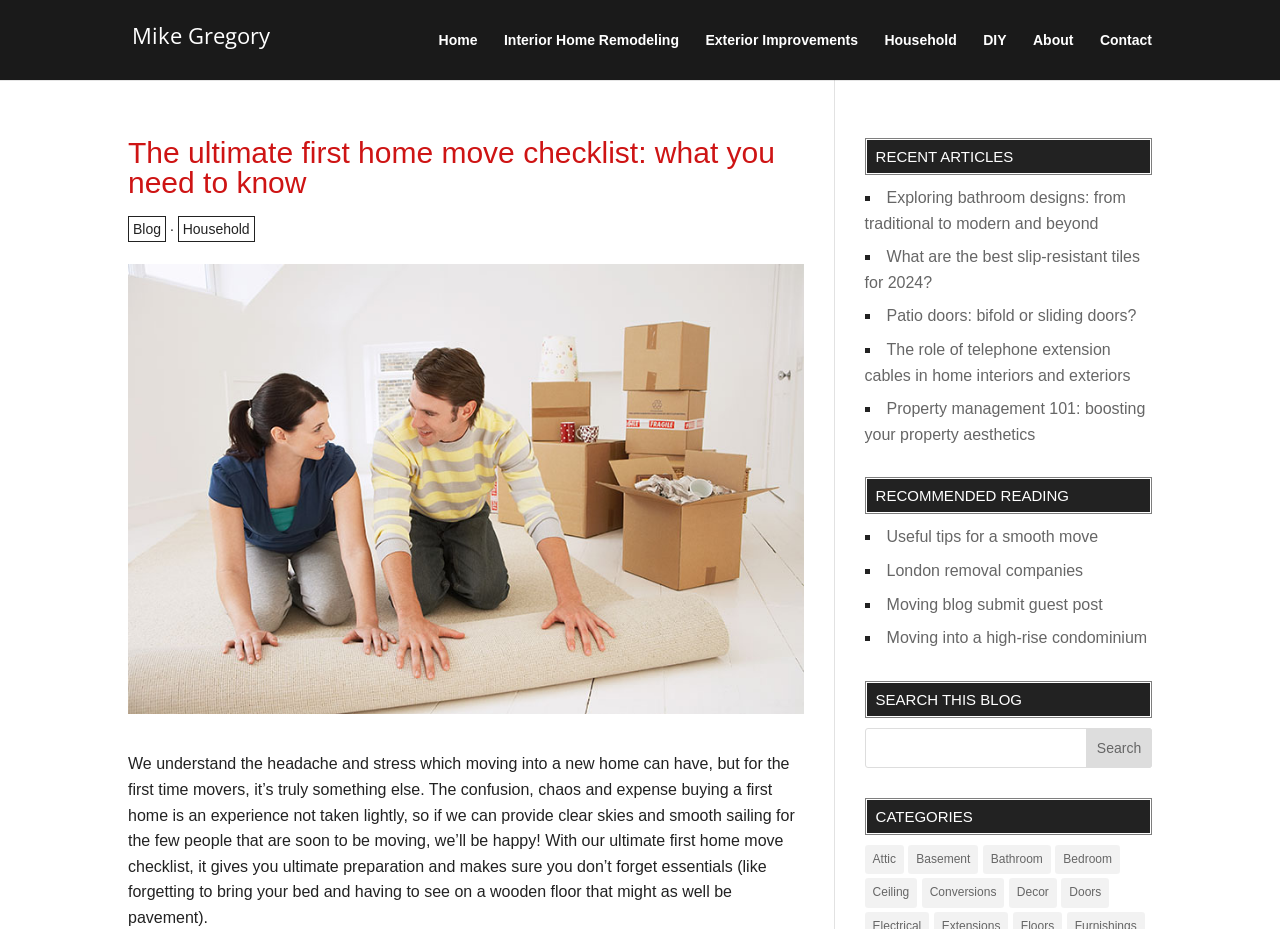Identify and provide the main heading of the webpage.

The ultimate first home move checklist: what you need to know